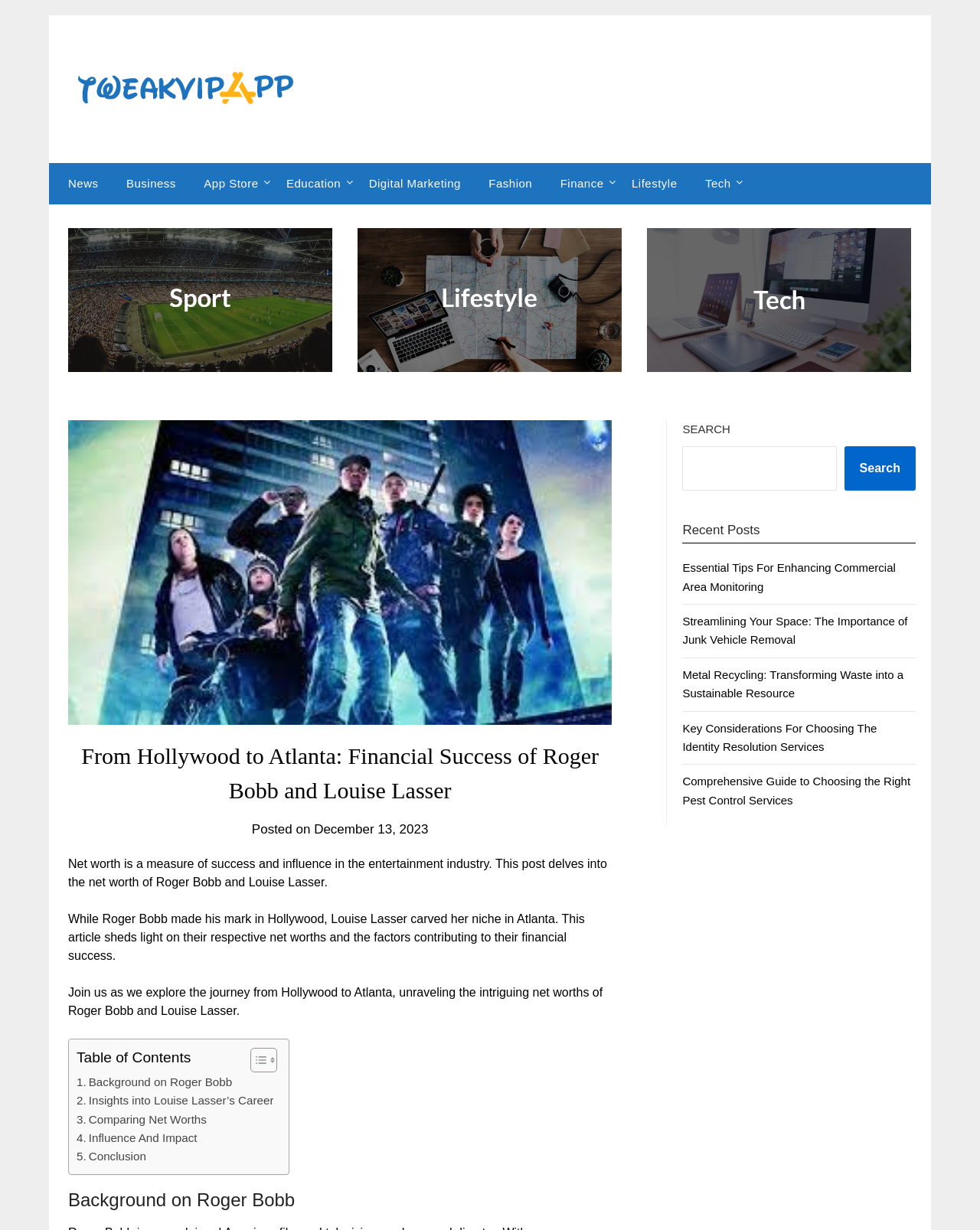Kindly determine the bounding box coordinates for the clickable area to achieve the given instruction: "Toggle the table of content".

[0.244, 0.851, 0.279, 0.873]